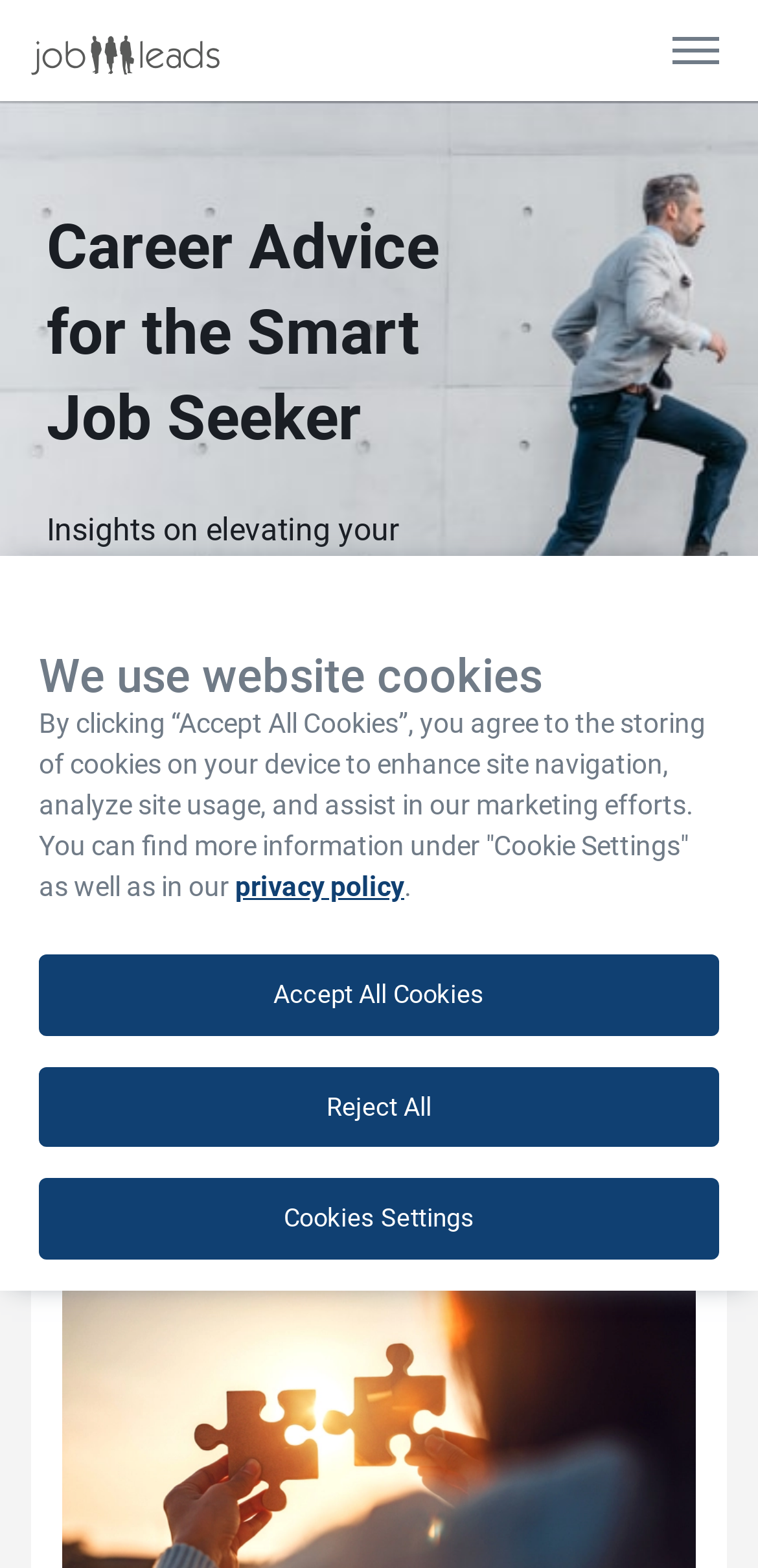Please extract the title of the webpage.

How to Follow a Targeted Job Search Strategy